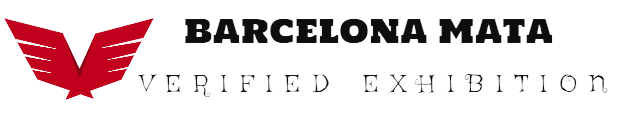What does the logo symbolize? Analyze the screenshot and reply with just one word or a short phrase.

a unique destination for fans